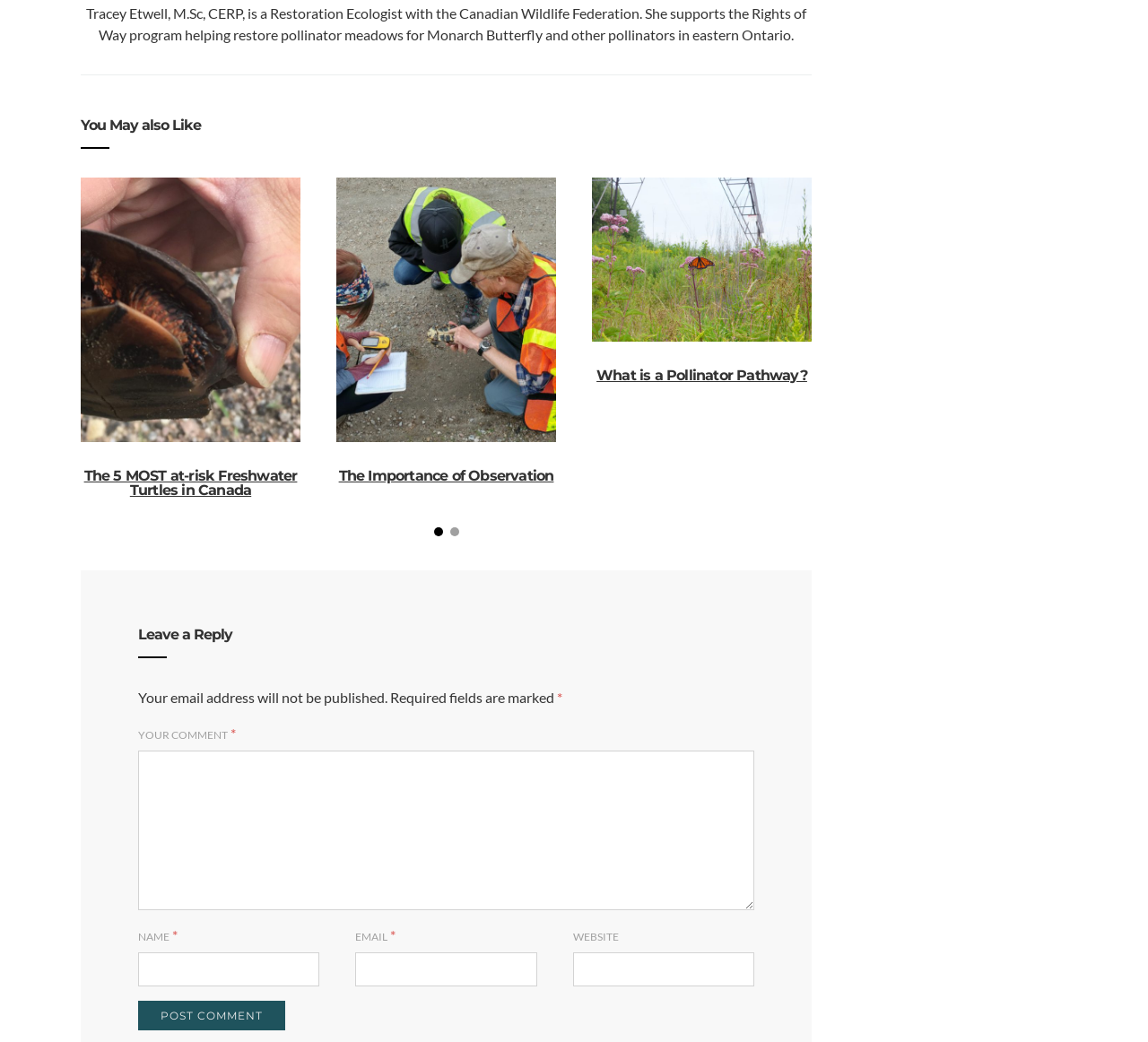Using the given element description, provide the bounding box coordinates (top-left x, top-left y, bottom-right x, bottom-right y) for the corresponding UI element in the screenshot: What is a Pollinator Pathway?

[0.52, 0.352, 0.703, 0.369]